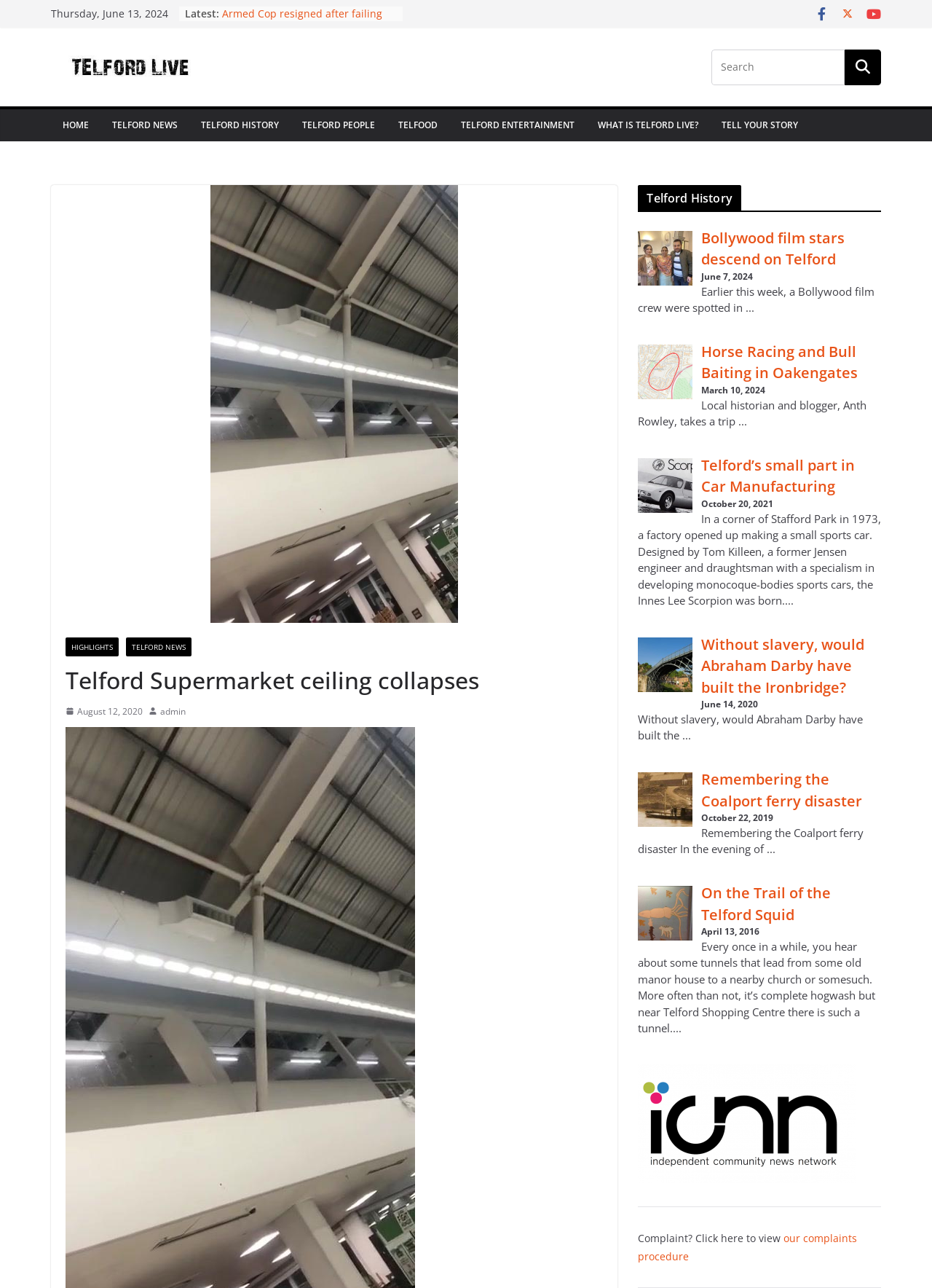What is the name of the blogger who wrote about Horse Racing and Bull Baiting in Oakengates?
Based on the image, provide a one-word or brief-phrase response.

Anth Rowley